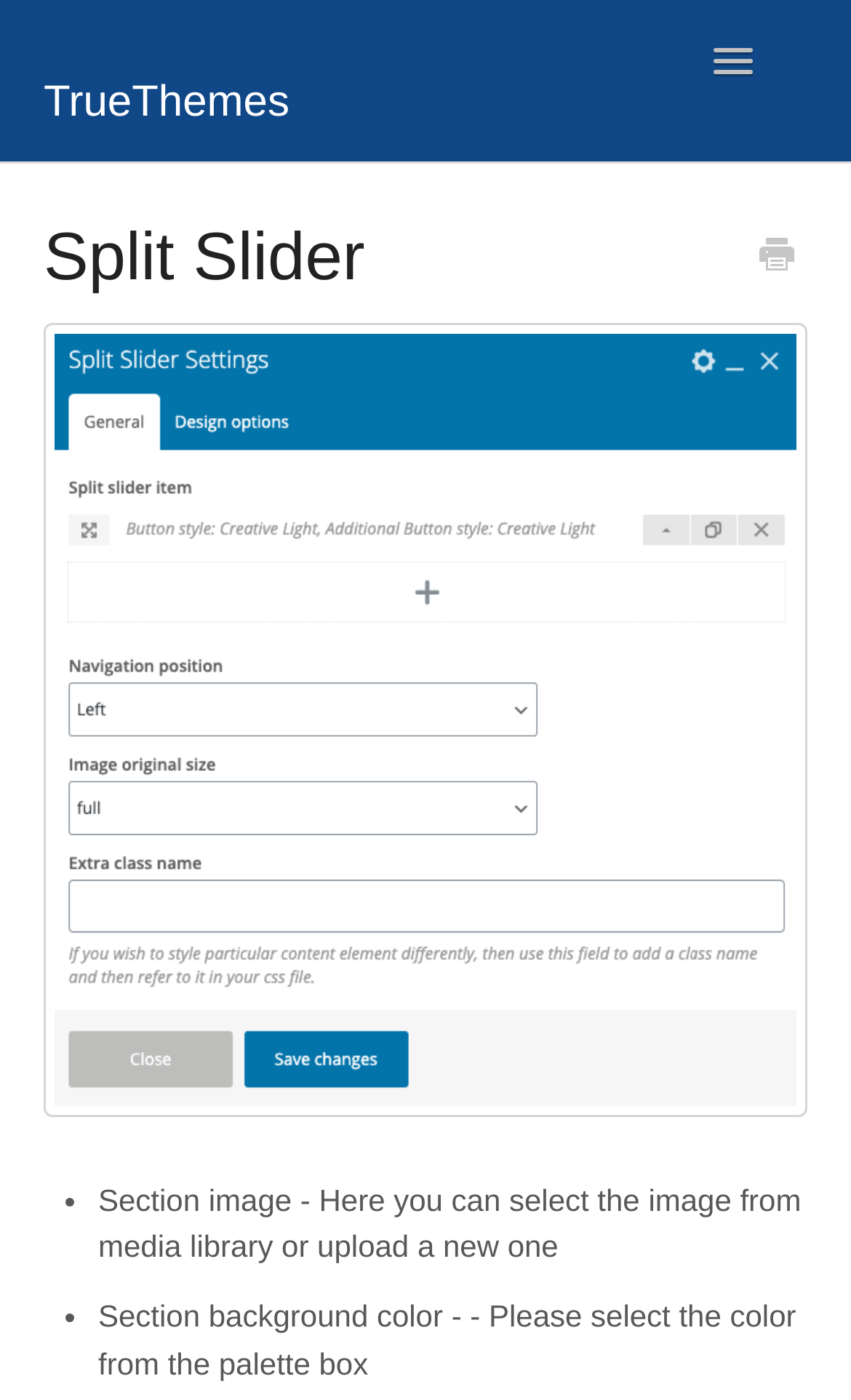Using the element description: "TrueThemes", determine the bounding box coordinates for the specified UI element. The coordinates should be four float numbers between 0 and 1, [left, top, right, bottom].

[0.051, 0.0, 0.366, 0.115]